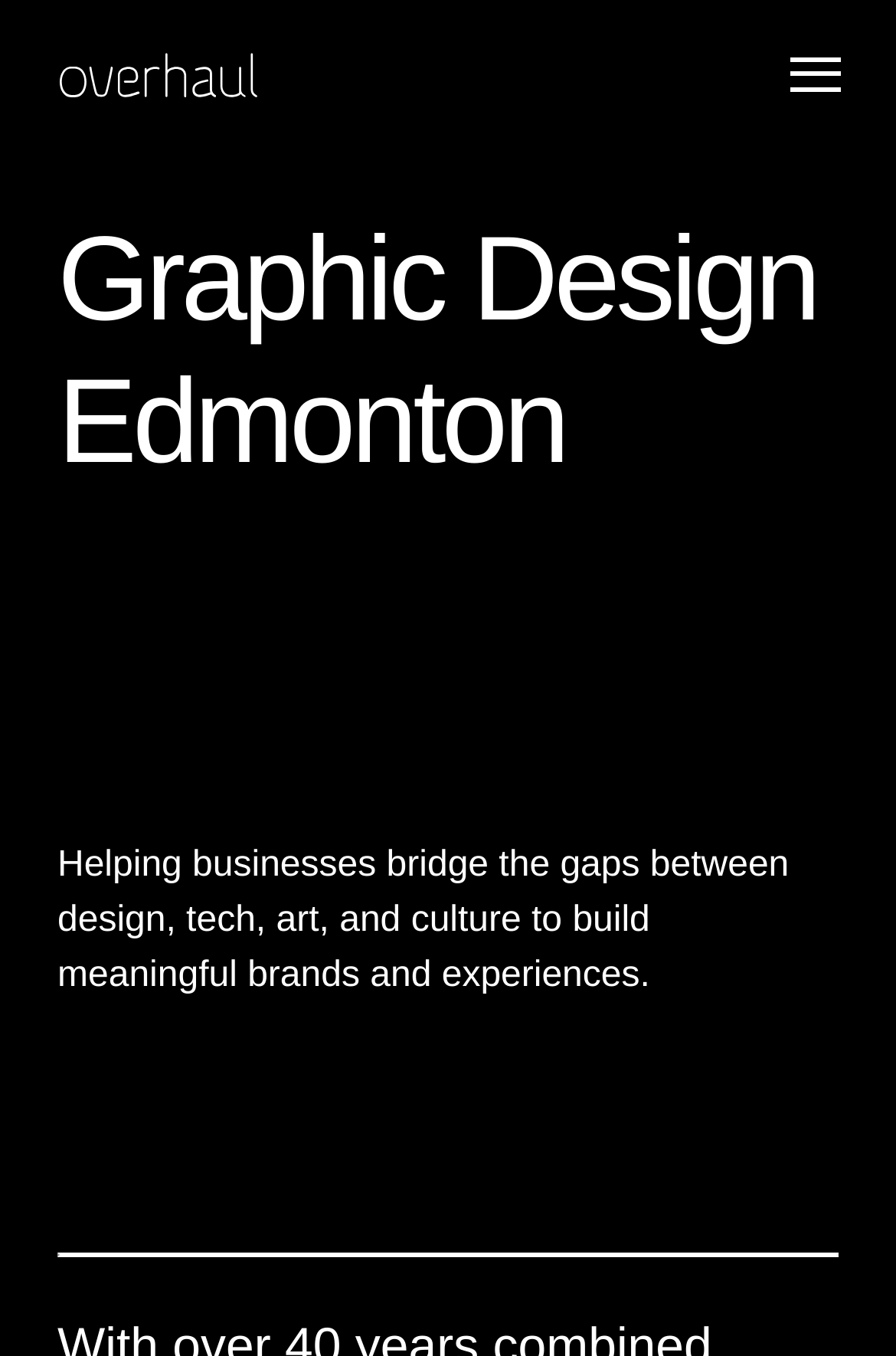Using the format (top-left x, top-left y, bottom-right x, bottom-right y), and given the element description, identify the bounding box coordinates within the screenshot: Search

None